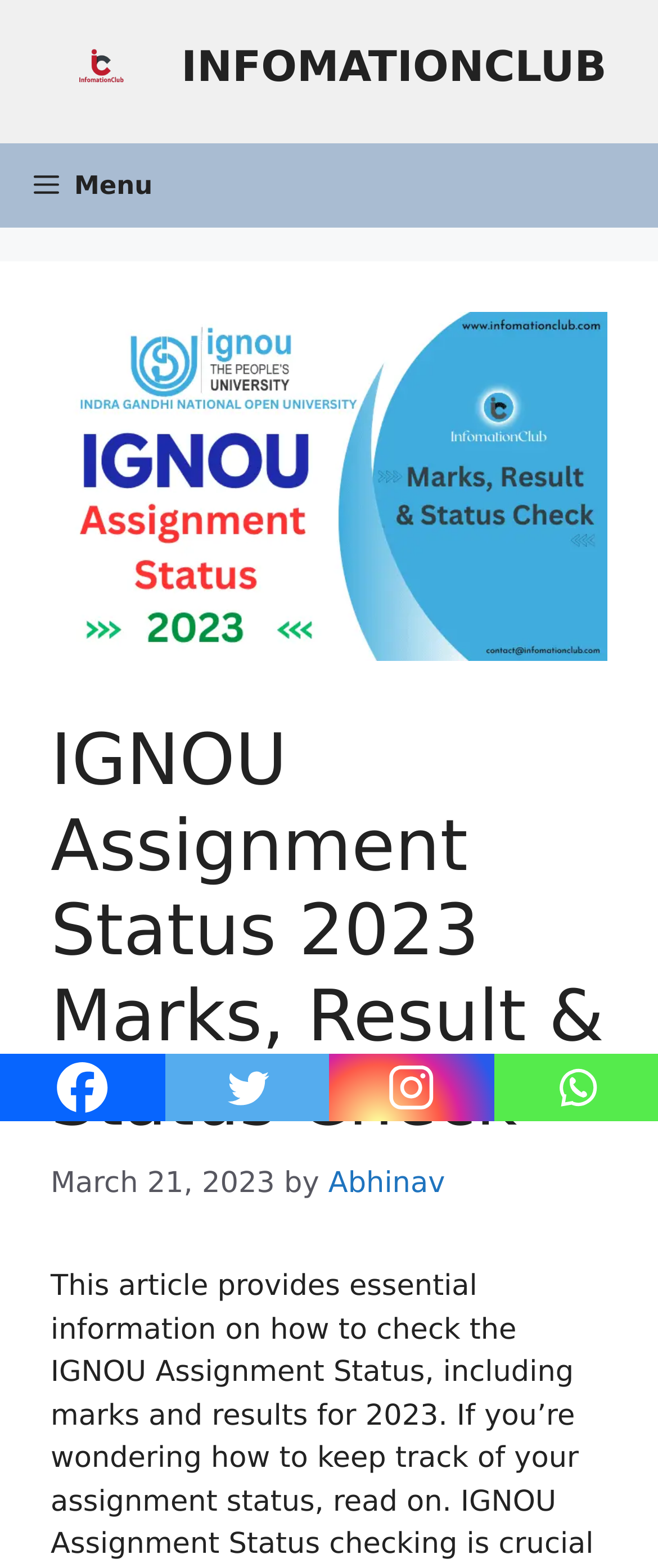Utilize the information from the image to answer the question in detail:
Who is the author of the article?

The author's name can be found in the content section, where it is written as 'by Abhinav'.